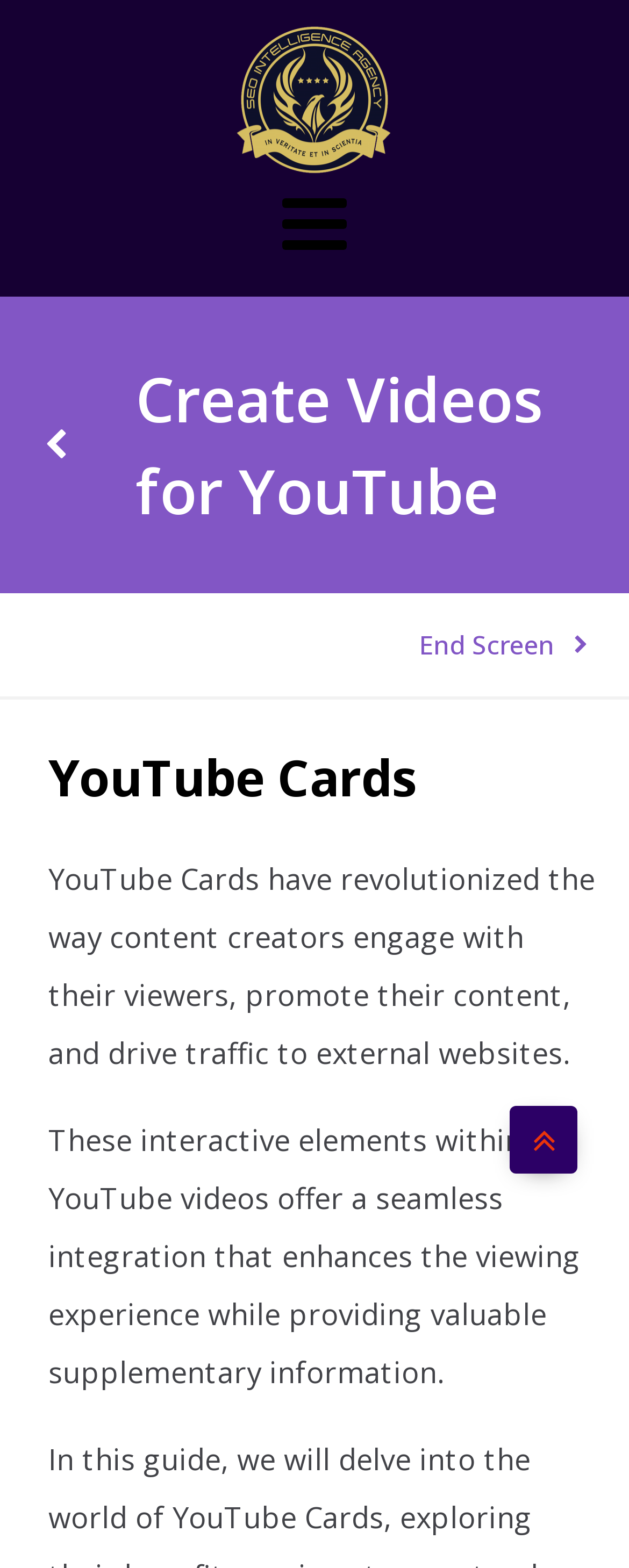What is the main topic of this webpage?
Using the information from the image, provide a comprehensive answer to the question.

Based on the heading 'YouTube Cards' and the descriptions provided, it is clear that the main topic of this webpage is YouTube Cards, which are interactive elements within YouTube videos that enhance the viewing experience and provide supplementary information.